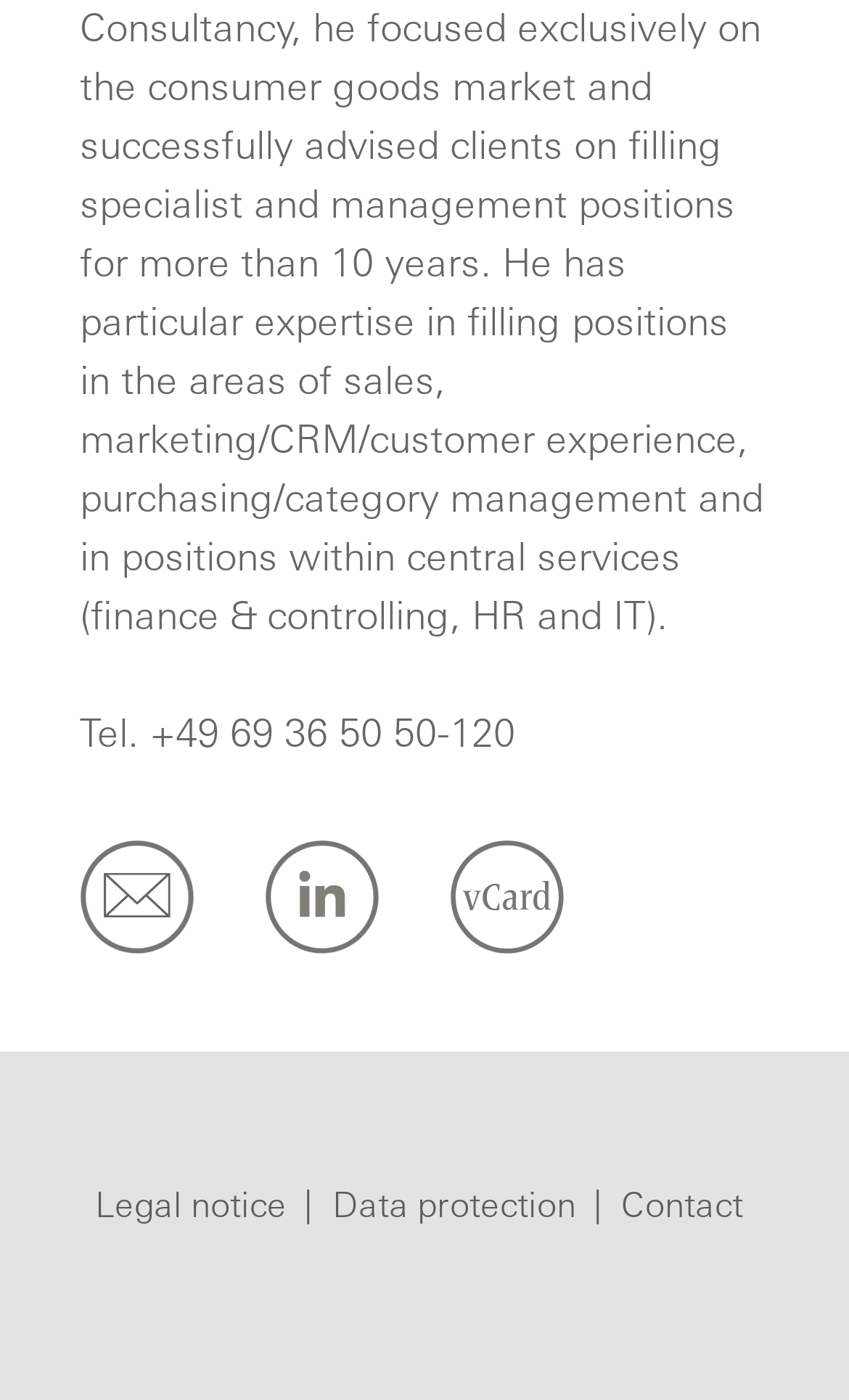What is the last link on the bottom section of the webpage?
Refer to the screenshot and answer in one word or phrase.

Contact